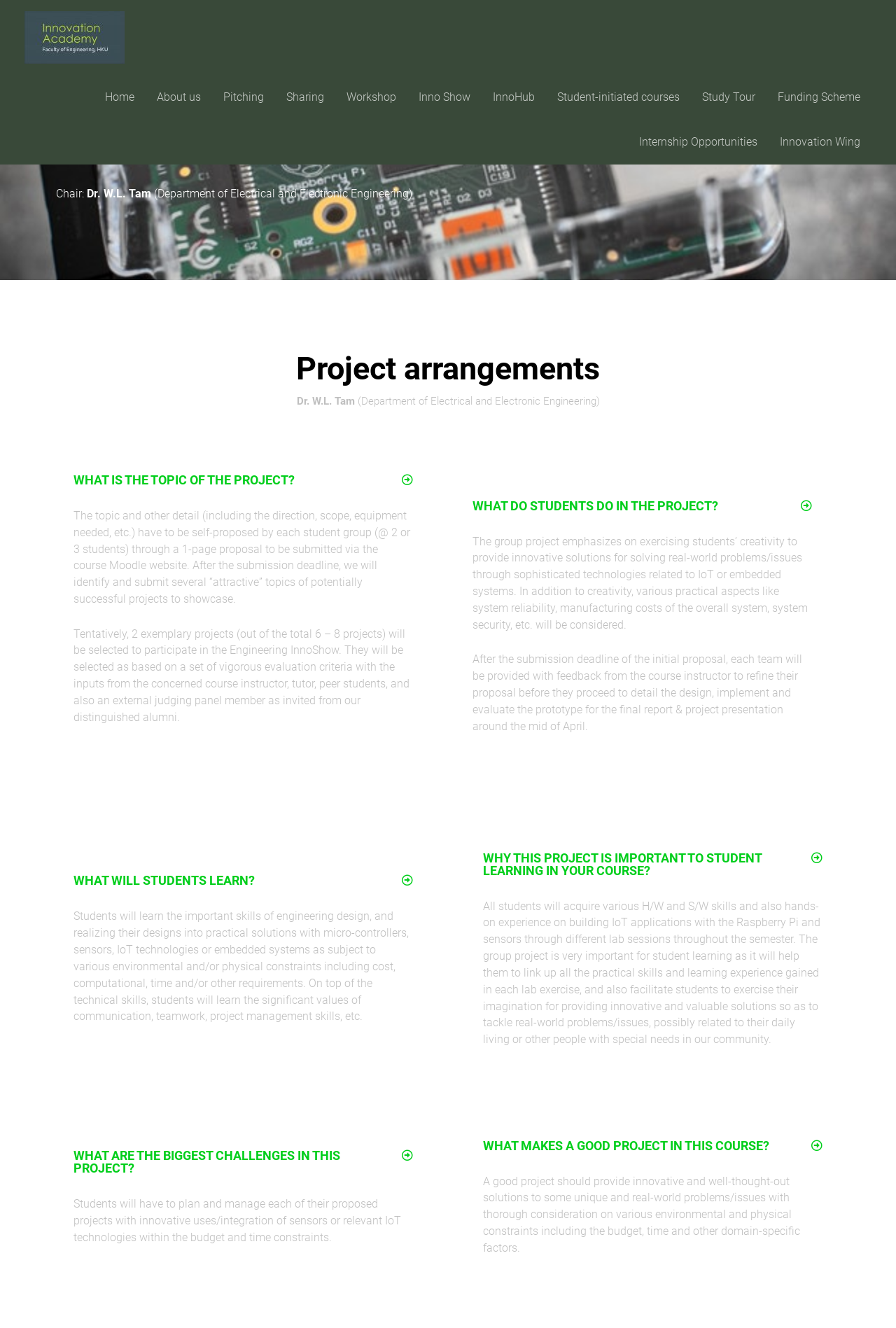Please find the bounding box coordinates of the element that needs to be clicked to perform the following instruction: "Click the 'WHAT WILL STUDENTS LEARN?' tab". The bounding box coordinates should be four float numbers between 0 and 1, represented as [left, top, right, bottom].

[0.066, 0.651, 0.477, 0.676]